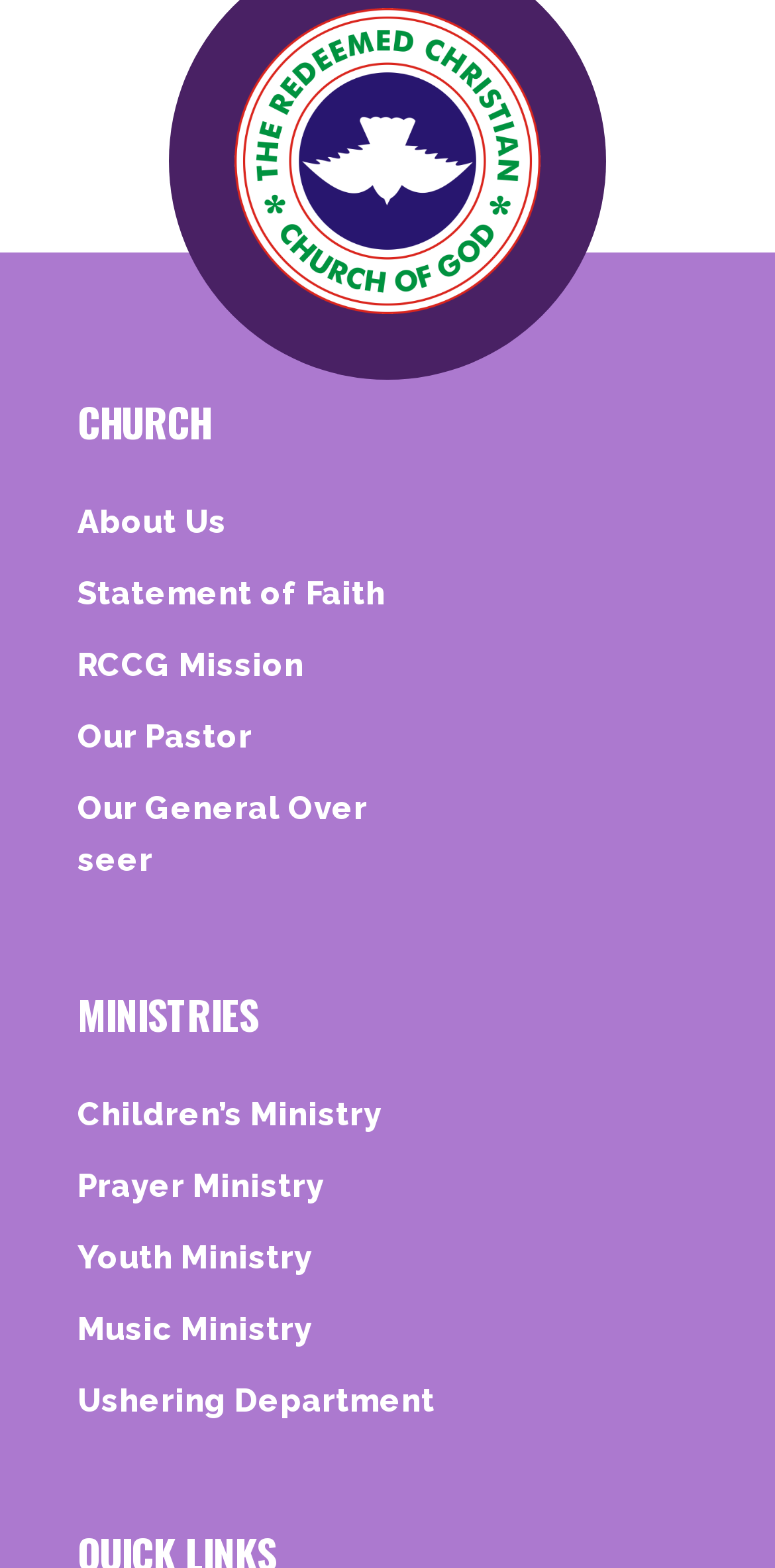Please indicate the bounding box coordinates for the clickable area to complete the following task: "view Statement of Faith". The coordinates should be specified as four float numbers between 0 and 1, i.e., [left, top, right, bottom].

[0.1, 0.363, 0.9, 0.396]